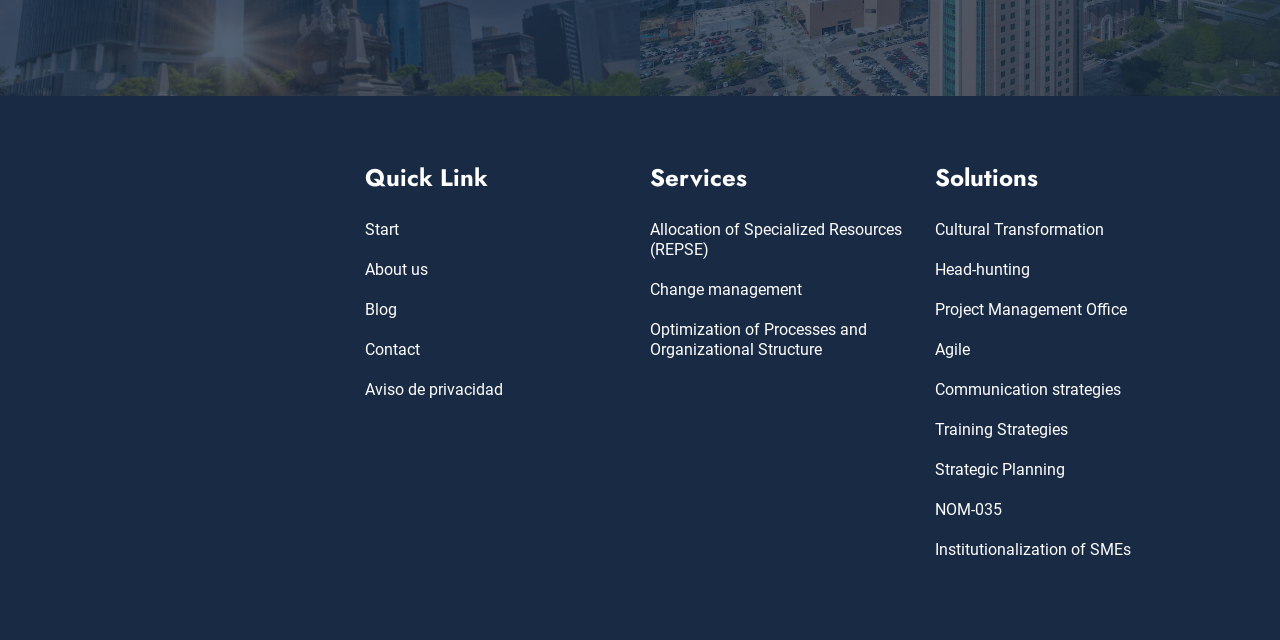Please find the bounding box coordinates of the element that needs to be clicked to perform the following instruction: "Explore the Allocation of Specialized Resources (REPSE) service". The bounding box coordinates should be four float numbers between 0 and 1, represented as [left, top, right, bottom].

[0.508, 0.328, 0.715, 0.421]